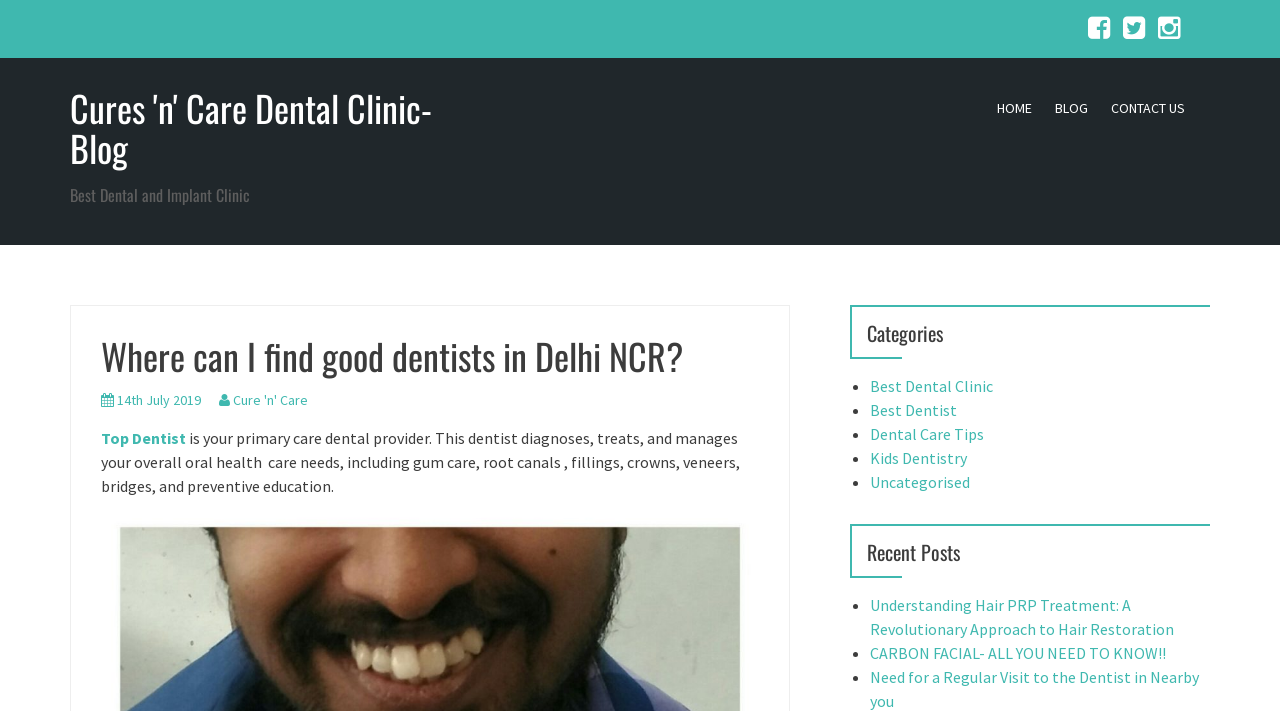Please identify the bounding box coordinates of the element I should click to complete this instruction: 'Click on Facebook link'. The coordinates should be given as four float numbers between 0 and 1, like this: [left, top, right, bottom].

[0.85, 0.03, 0.867, 0.058]